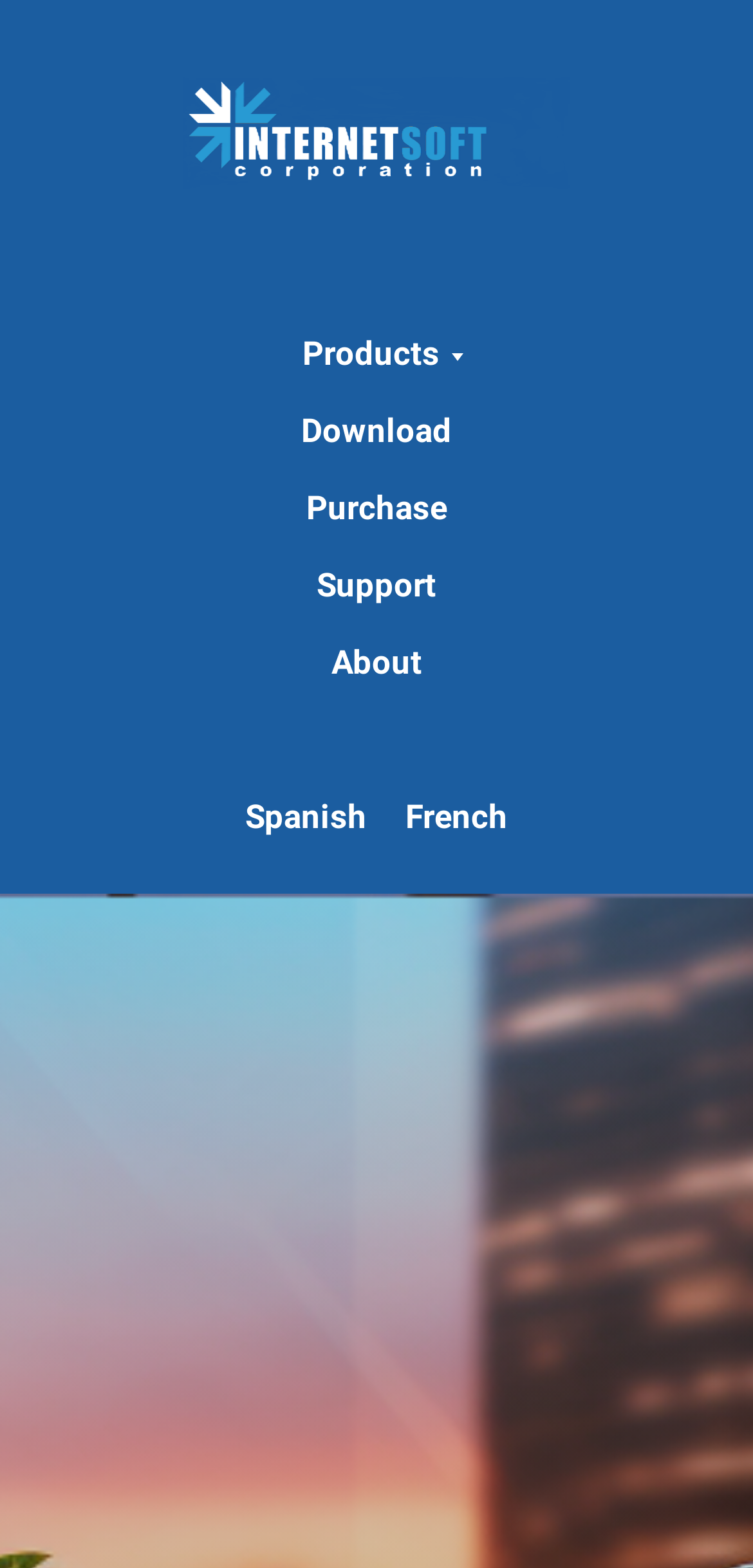Is there a table layout on the webpage?
Based on the image, respond with a single word or phrase.

Yes